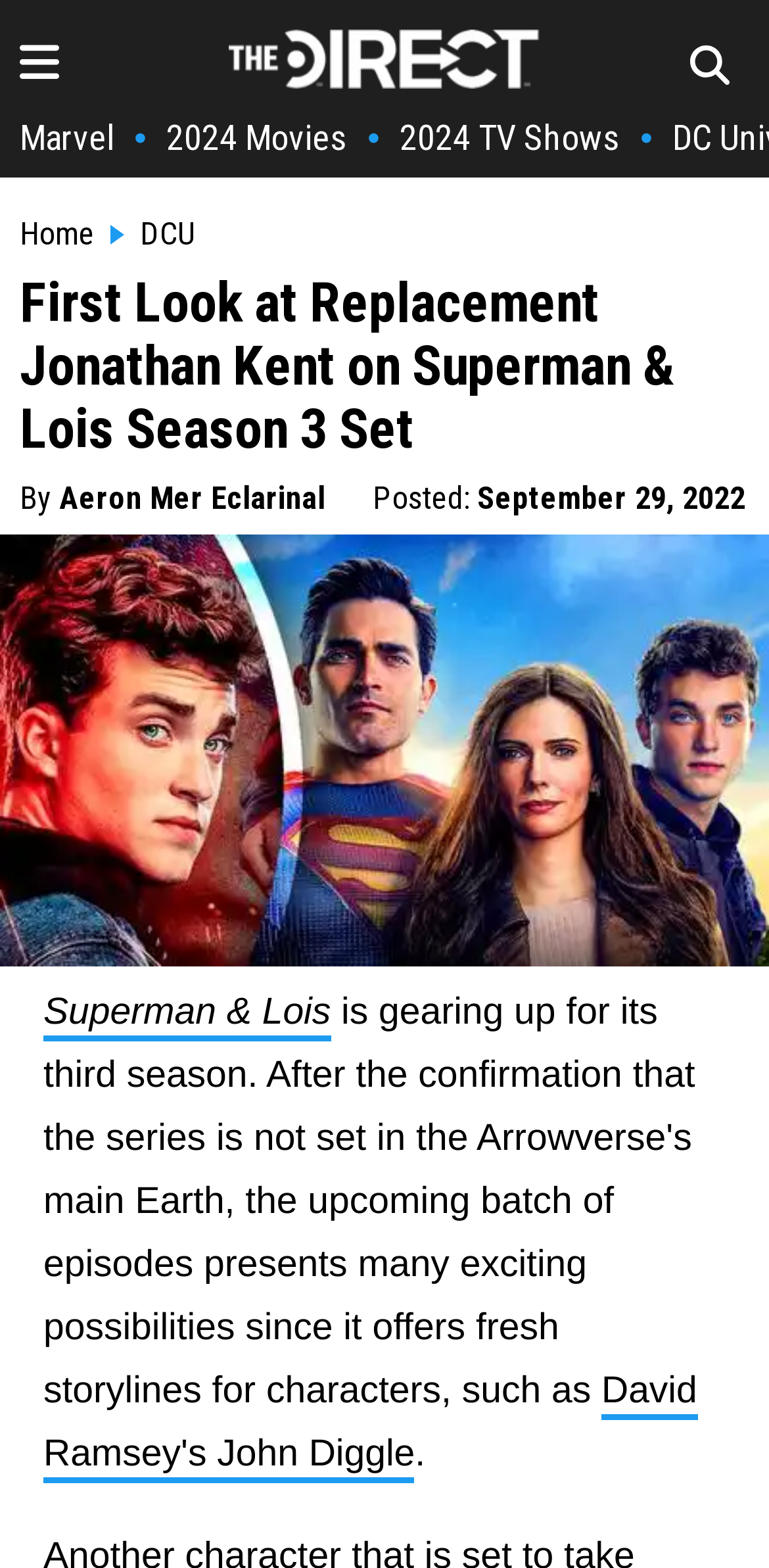Who is the author of the article?
Refer to the image and respond with a one-word or short-phrase answer.

Aeron Mer Eclarinal